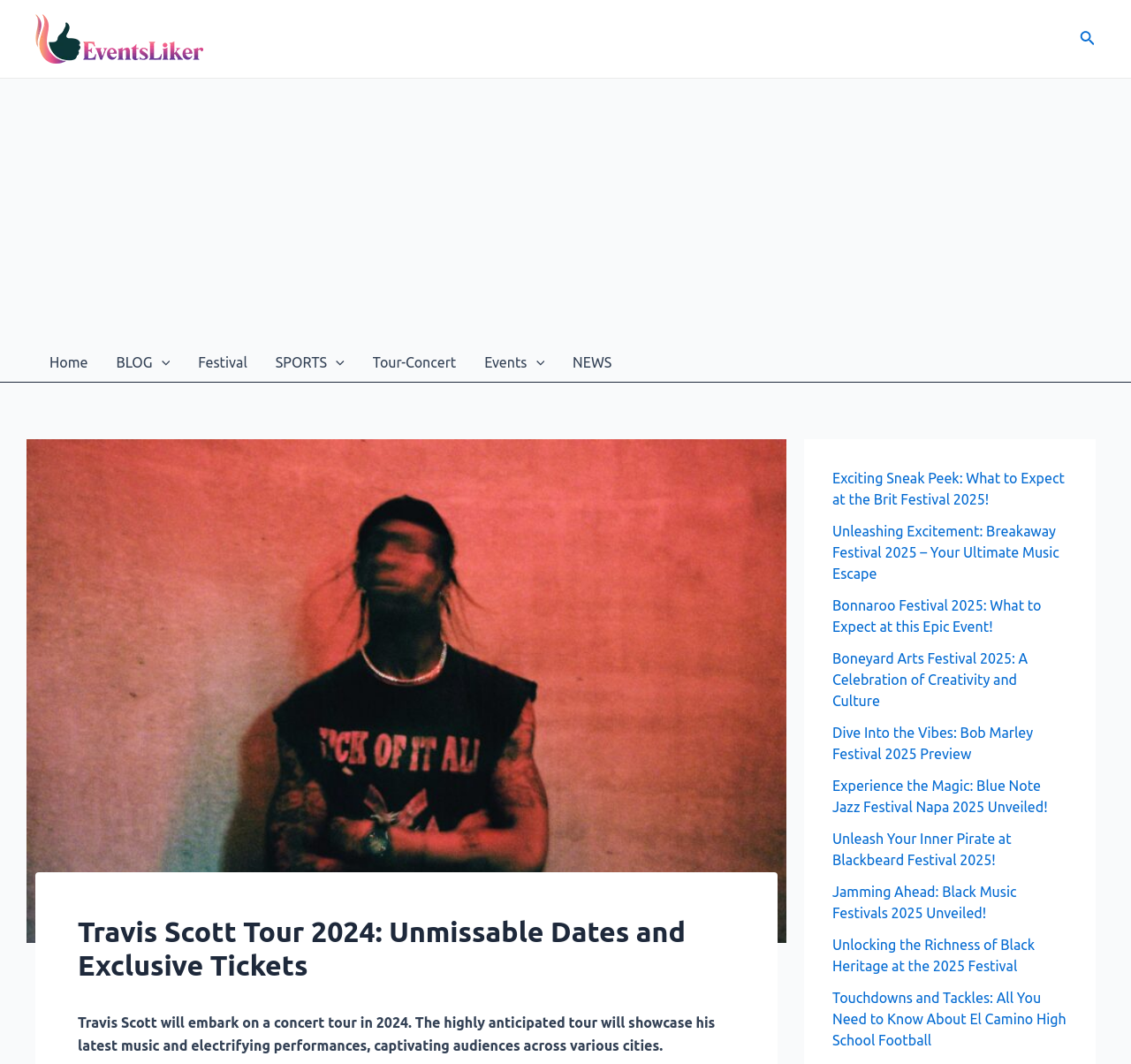Please specify the bounding box coordinates of the area that should be clicked to accomplish the following instruction: "Click on the EventsLiker link". The coordinates should consist of four float numbers between 0 and 1, i.e., [left, top, right, bottom].

[0.031, 0.028, 0.18, 0.042]